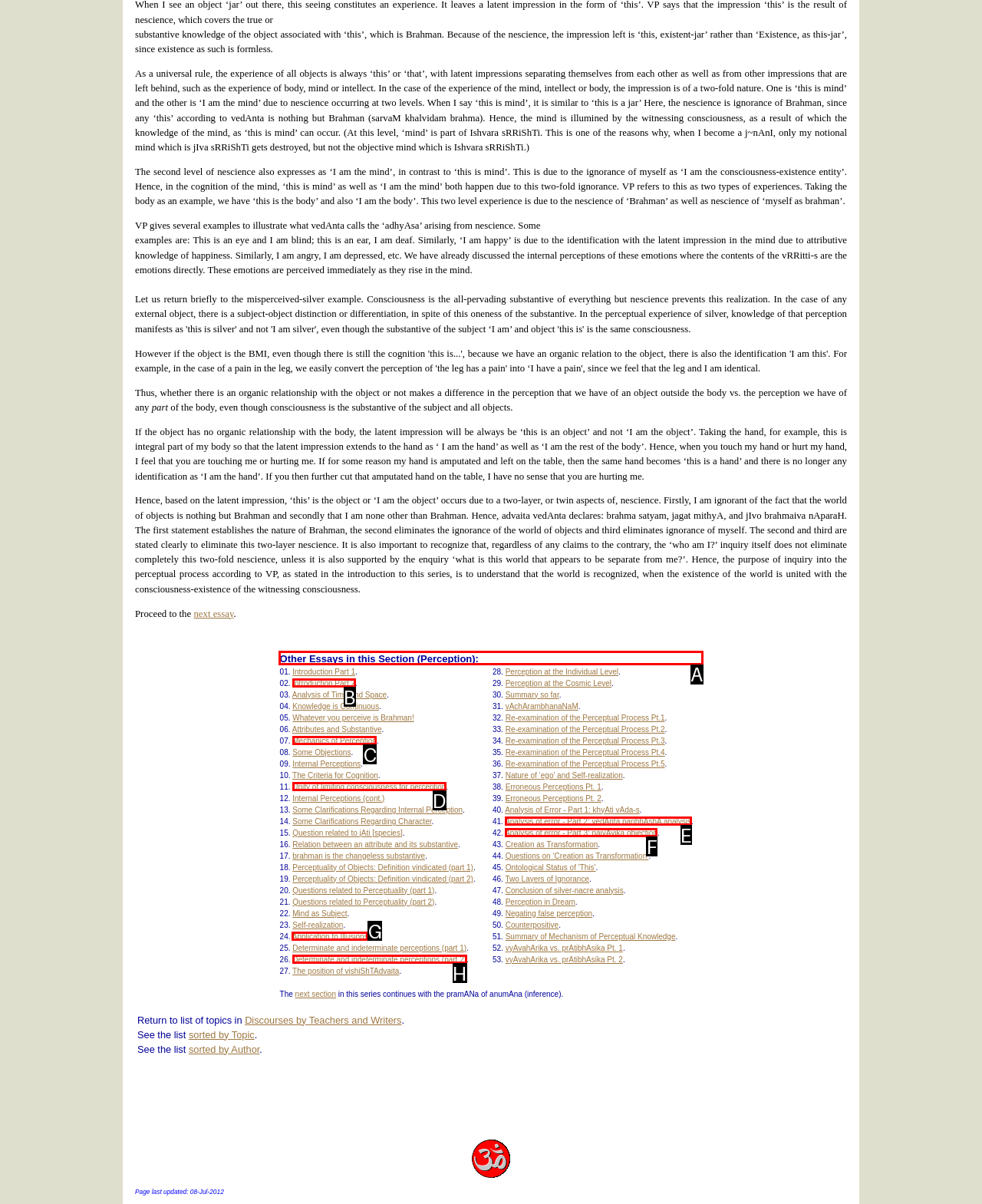What letter corresponds to the UI element to complete this task: View other essays in this section
Answer directly with the letter.

A